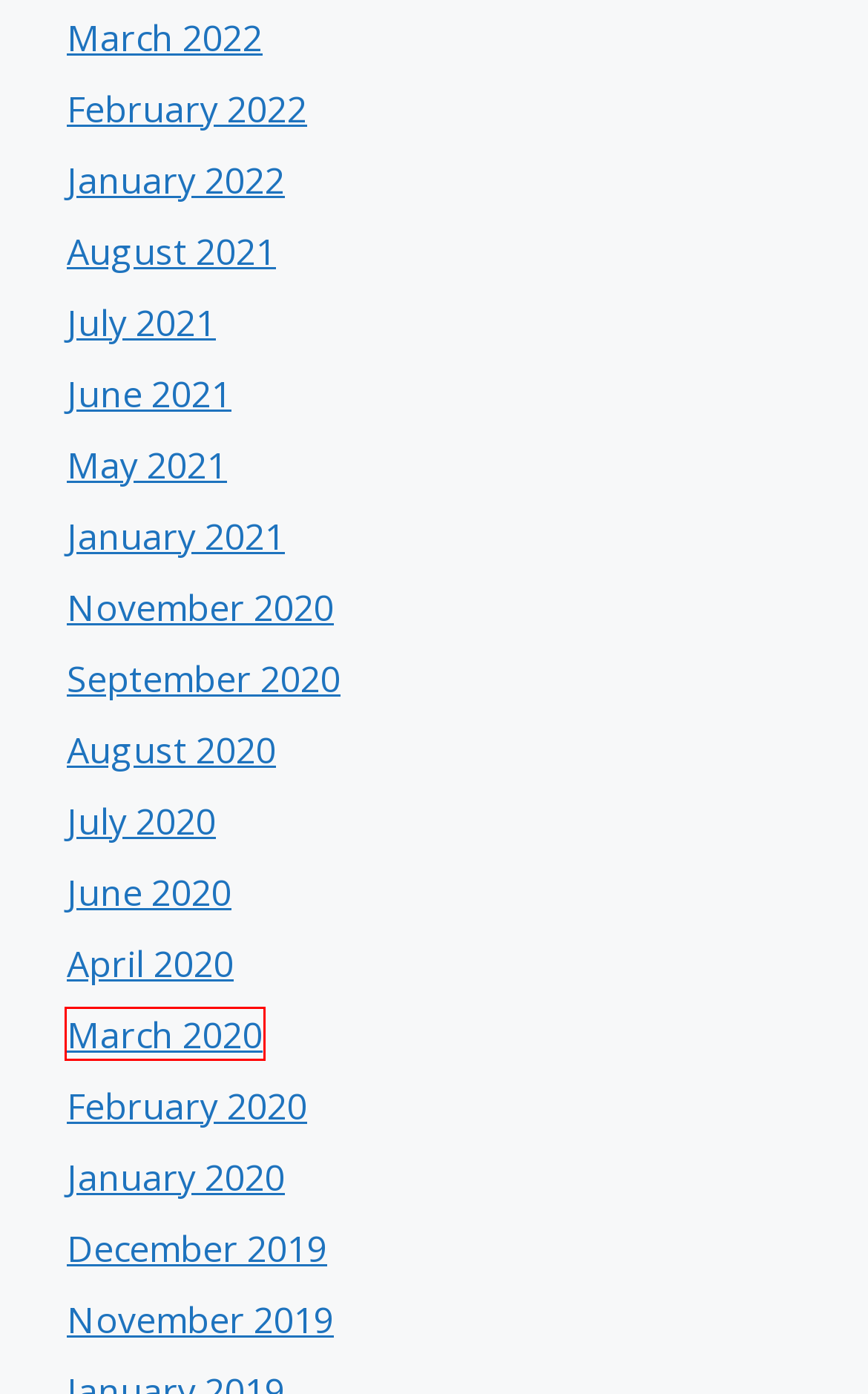You are provided a screenshot of a webpage featuring a red bounding box around a UI element. Choose the webpage description that most accurately represents the new webpage after clicking the element within the red bounding box. Here are the candidates:
A. August 2021 – Customers – Connect Psych Services
B. July 2021 – Customers – Connect Psych Services
C. January 2020 – Customers – Connect Psych Services
D. February 2022 – Customers – Connect Psych Services
E. June 2020 – Customers – Connect Psych Services
F. November 2020 – Customers – Connect Psych Services
G. March 2020 – Customers – Connect Psych Services
H. September 2020 – Customers – Connect Psych Services

G